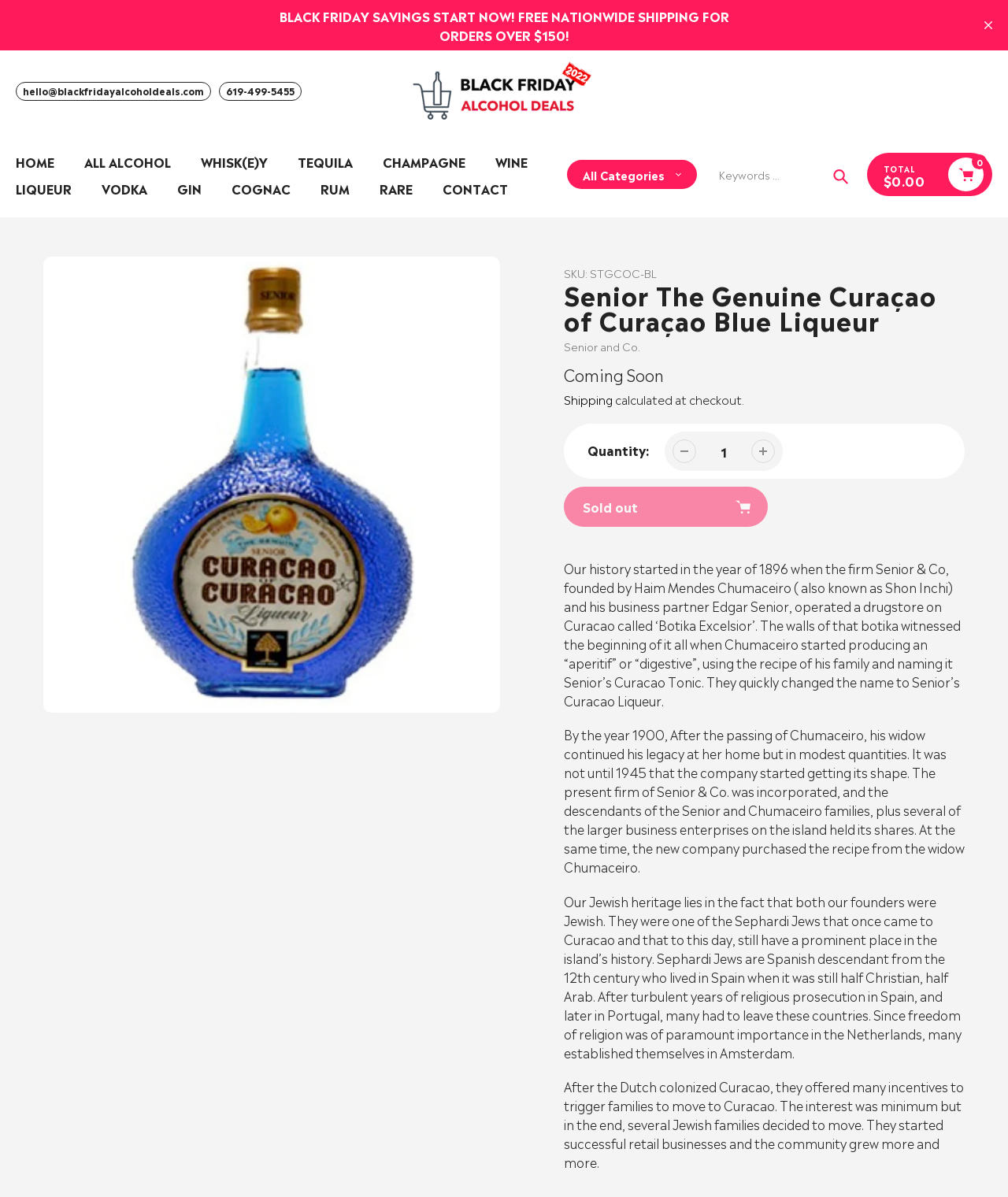Locate the bounding box coordinates of the element that should be clicked to execute the following instruction: "View the 'Senior The Genuine Curaçao of Curaçao Blue Liqueur' product details".

[0.043, 0.214, 0.496, 0.595]